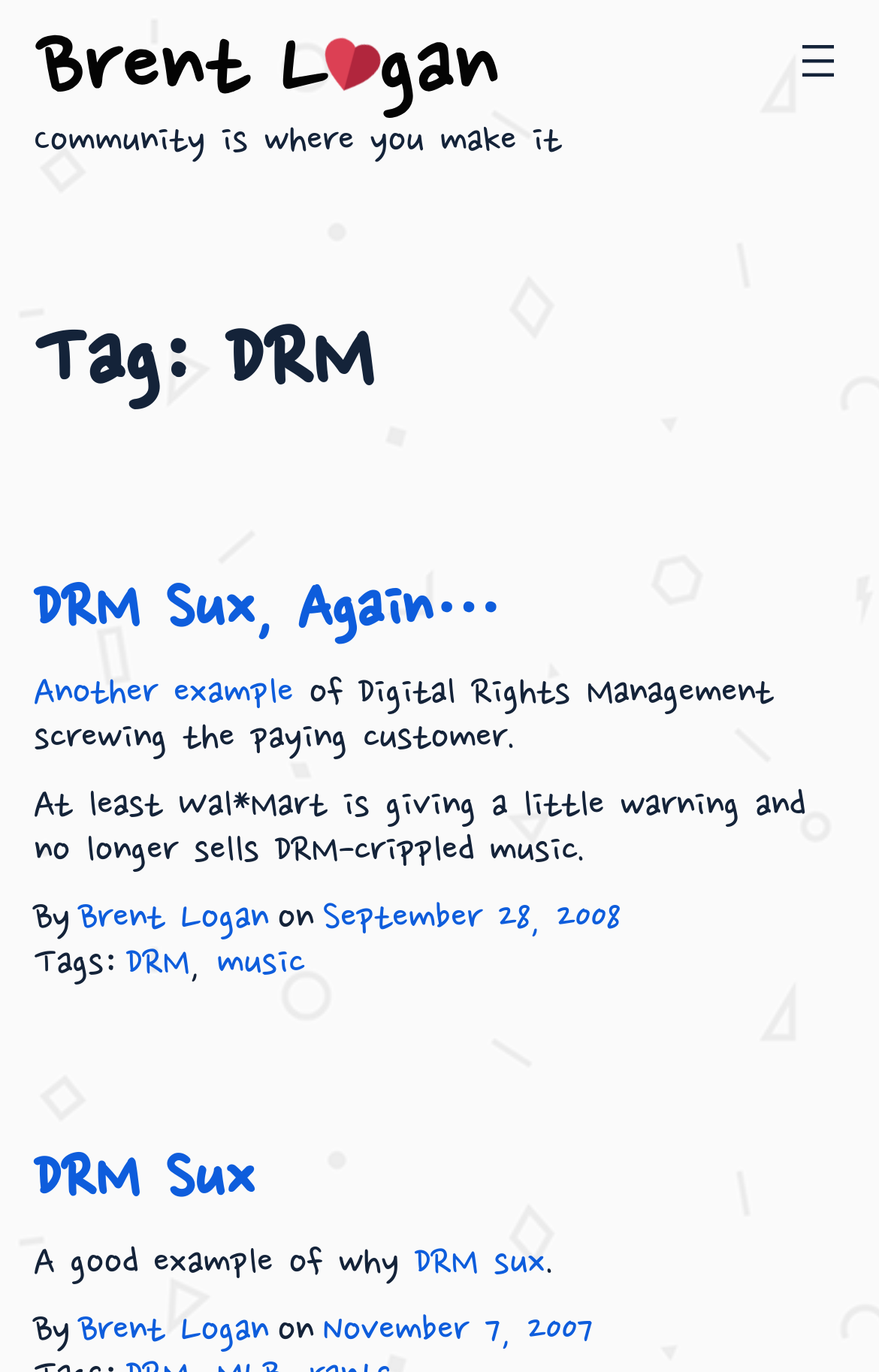Refer to the image and answer the question with as much detail as possible: What is the name of the author?

The author's name can be found in multiple places on the webpage, including the top-left corner where it says 'Brent Logan' and in the 'By' sections of each article.